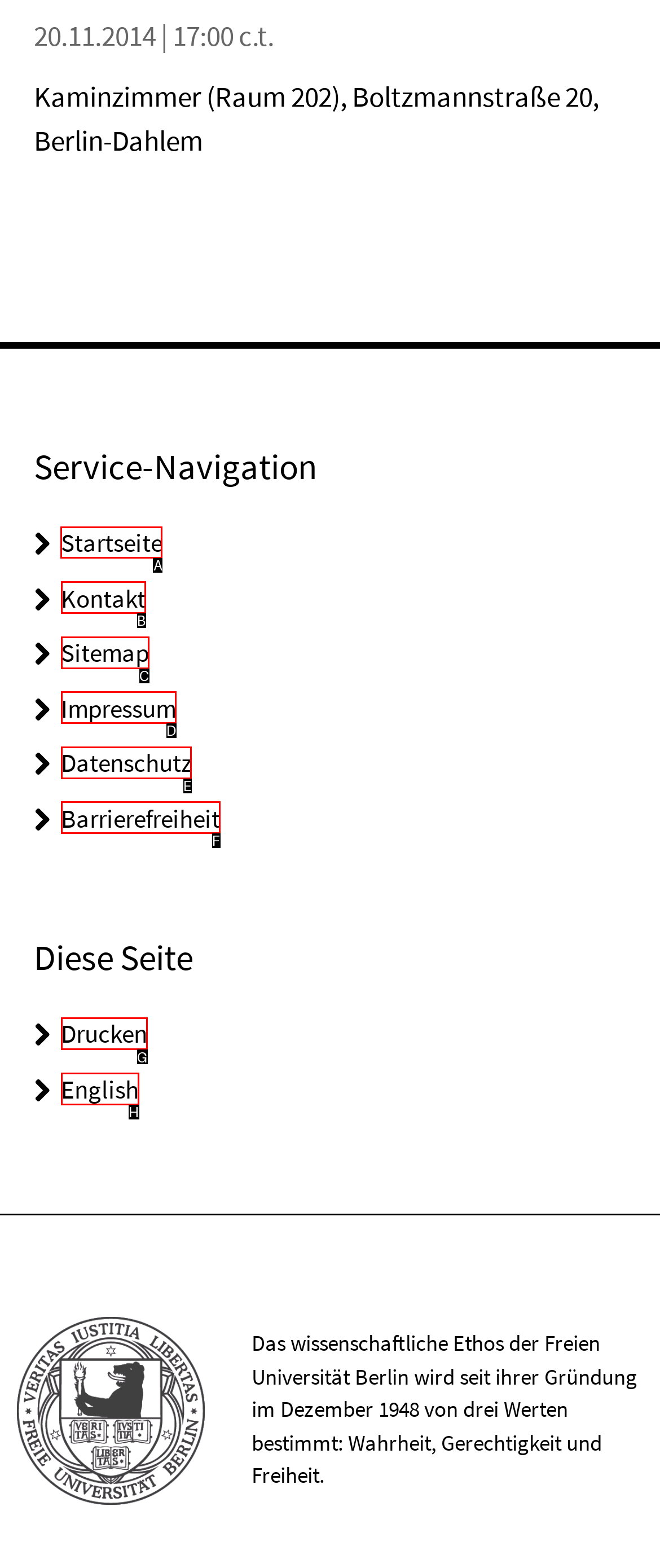Indicate the UI element to click to perform the task: Go to the start page. Reply with the letter corresponding to the chosen element.

A